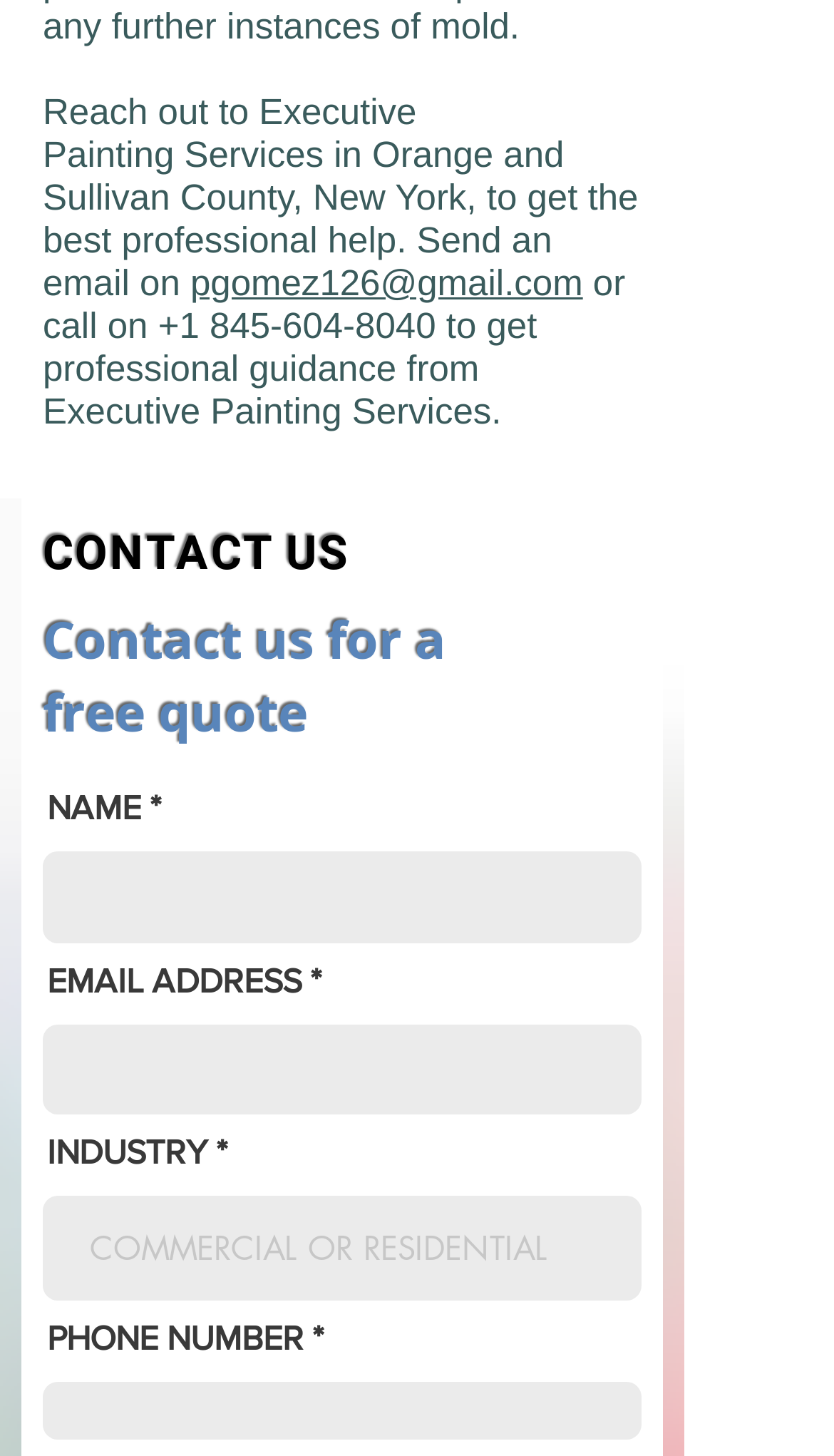Please analyze the image and provide a thorough answer to the question:
What are the required fields in the contact form?

I found the required fields by looking at the textboxes with '*' symbol, which indicates they are required. The fields are NAME, EMAIL ADDRESS, INDUSTRY, and PHONE NUMBER.